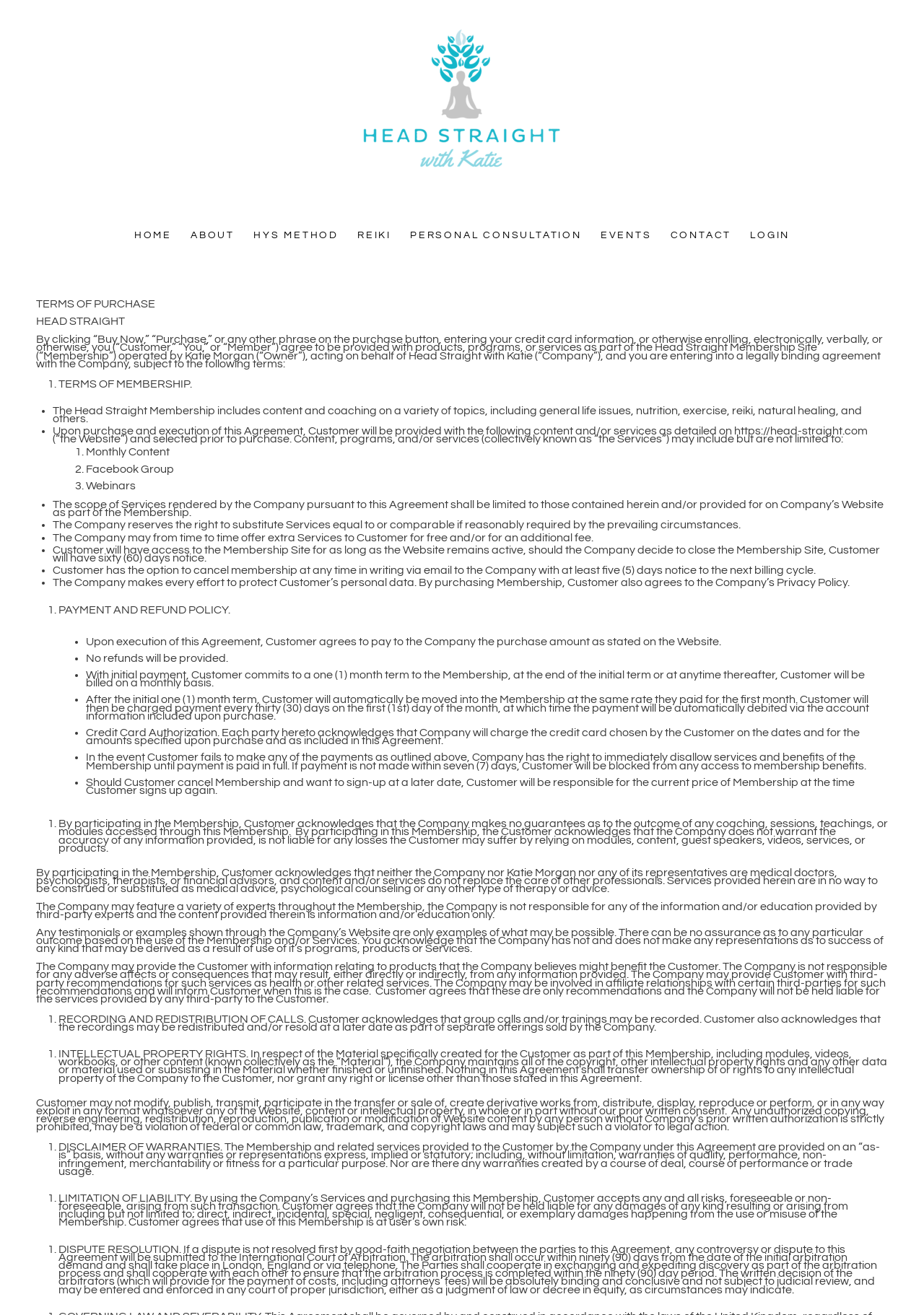Utilize the details in the image to thoroughly answer the following question: What is the role of Katie Morgan?

The question asks for the role of Katie Morgan. According to the webpage, Katie Morgan is the 'Owner' of the company, as mentioned in the text 'operated by Katie Morgan (“Owner”), acting on behalf of Head Straight with Katie (“Company”)'.